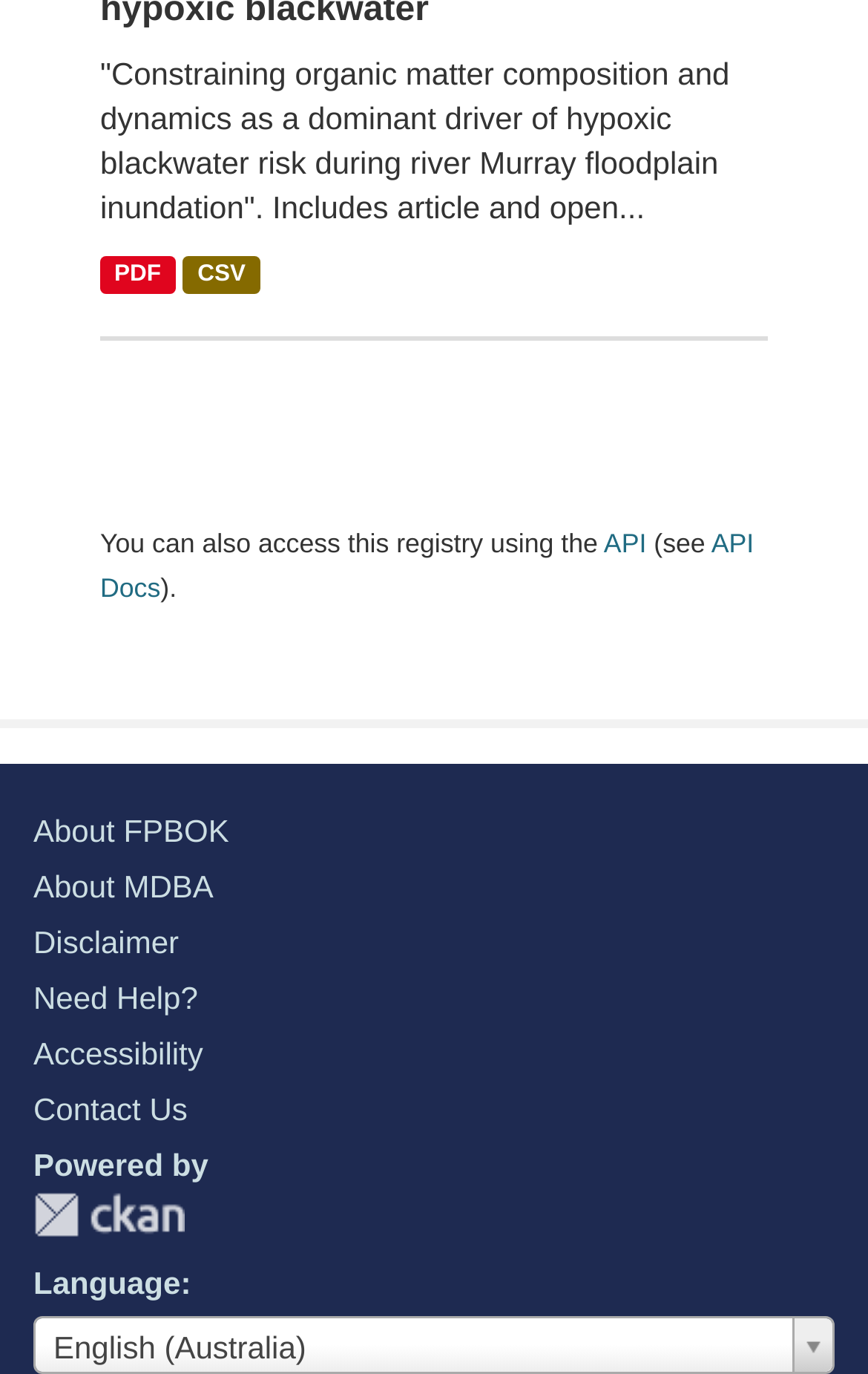Identify the bounding box for the described UI element: "Need Help?".

[0.038, 0.714, 0.228, 0.74]